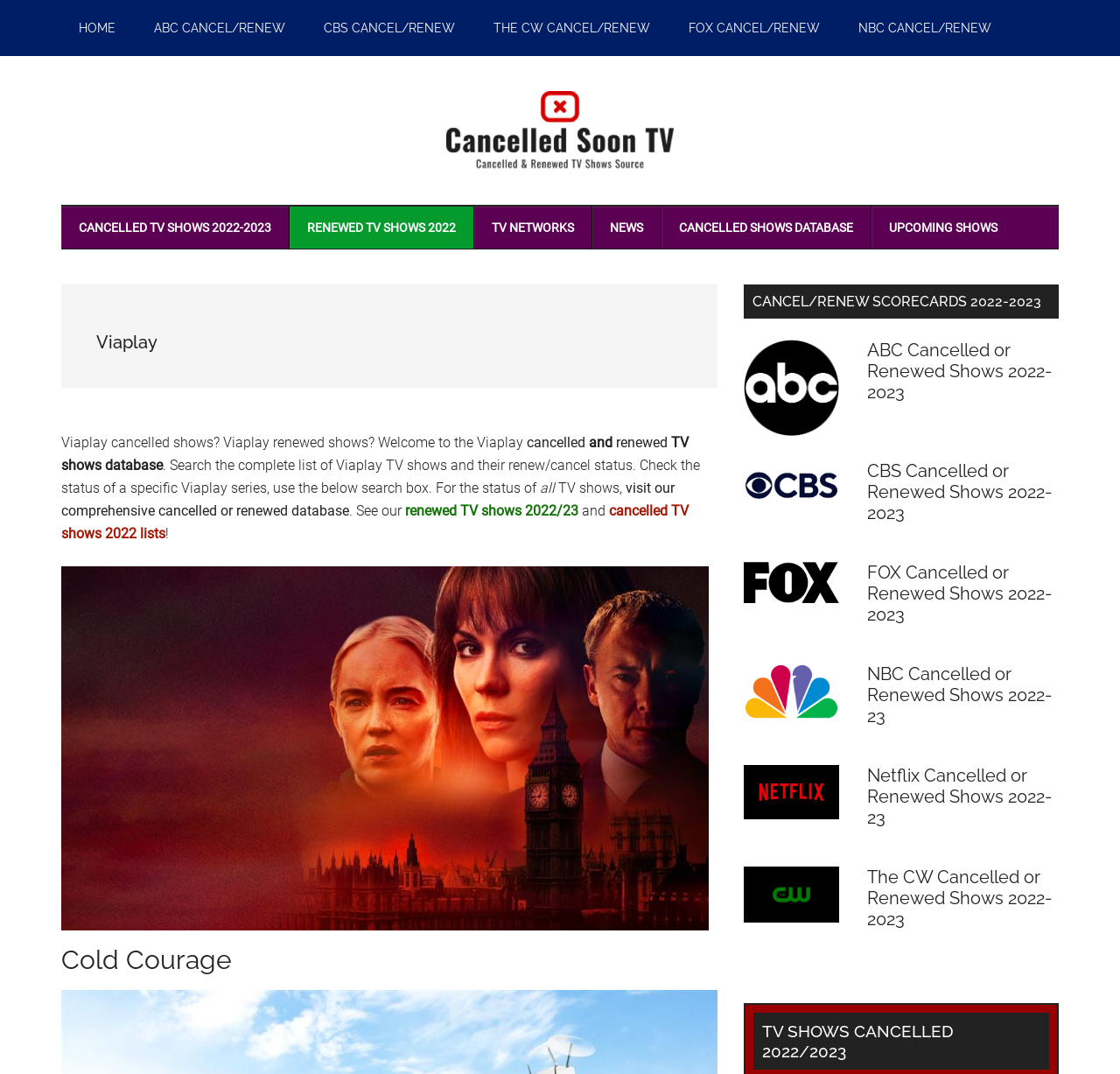Kindly determine the bounding box coordinates for the area that needs to be clicked to execute this instruction: "Visit the cancelled TV shows 2022 lists".

[0.055, 0.467, 0.615, 0.504]